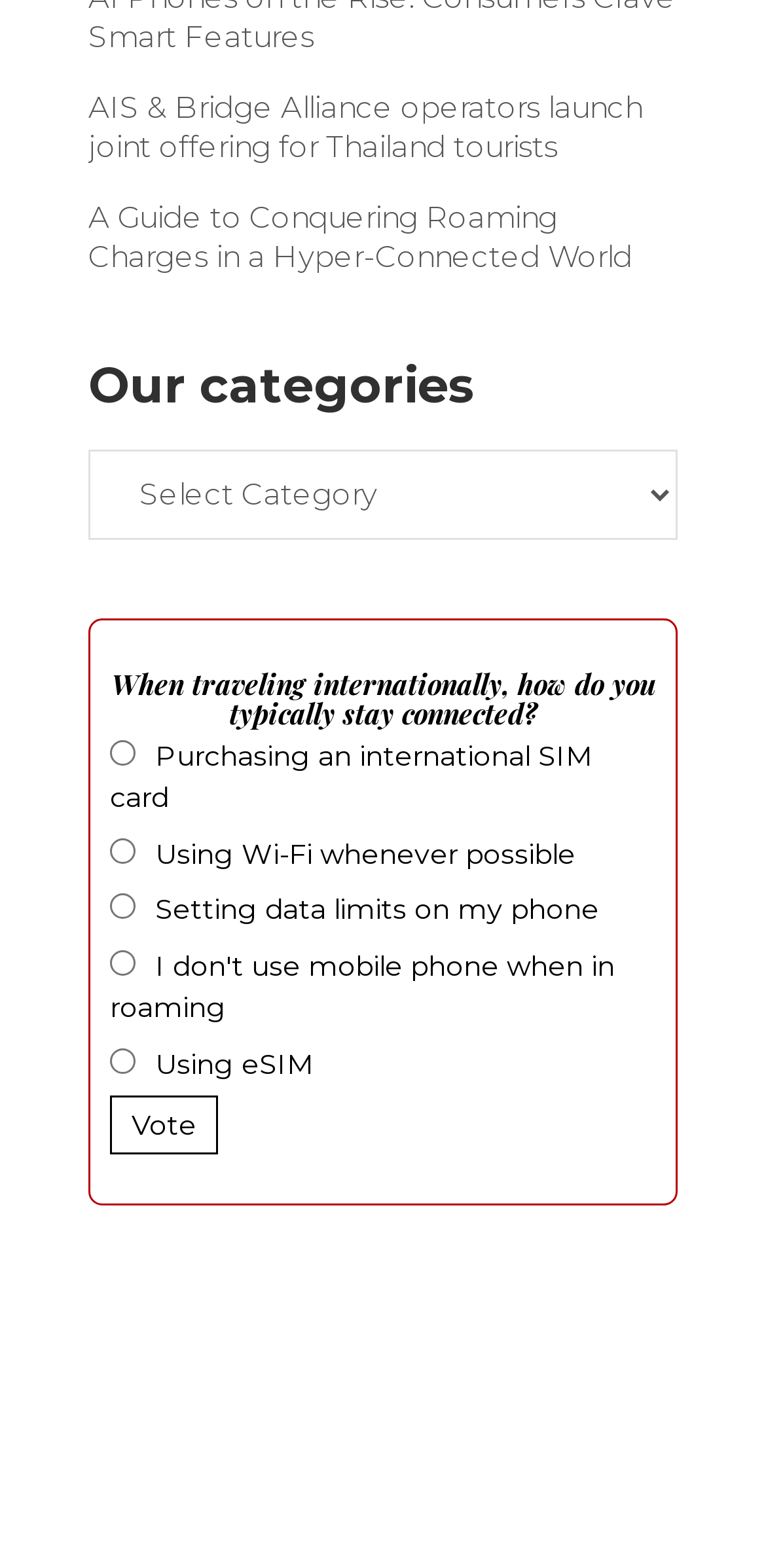Refer to the image and offer a detailed explanation in response to the question: What is the topic of the heading?

The heading on the webpage has the text 'When traveling internationally, how do you typically stay connected?', so the topic of the heading is related to staying connected internationally.